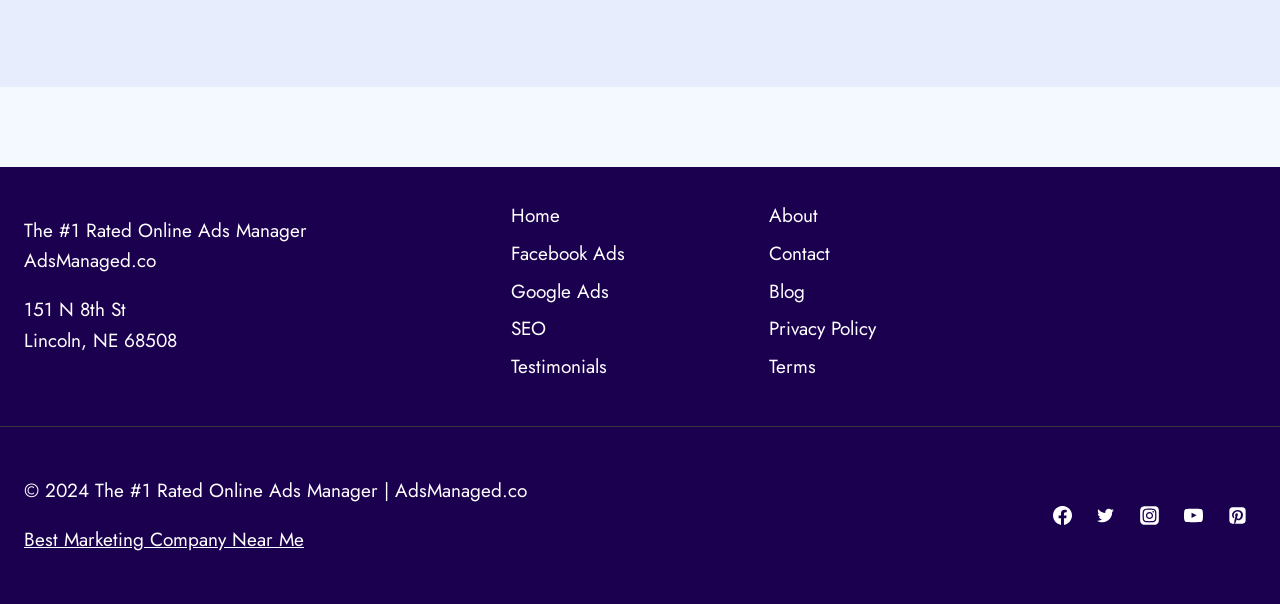Identify the bounding box of the HTML element described as: "Best Marketing Company Near Me".

[0.019, 0.871, 0.238, 0.916]